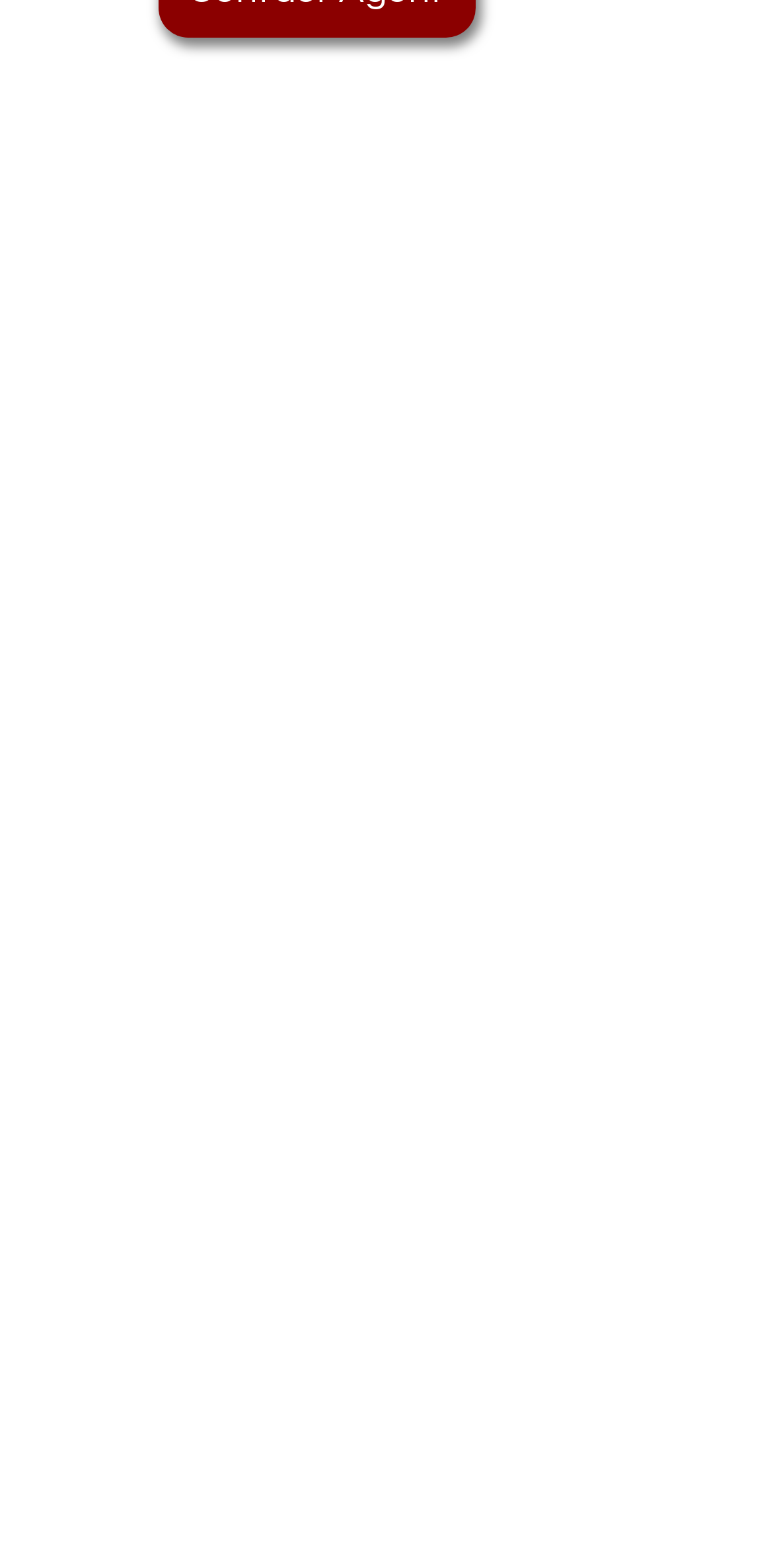Locate the UI element described by aria-label="TikTok" in the provided webpage screenshot. Return the bounding box coordinates in the format (top-left x, top-left y, bottom-right x, bottom-right y), ensuring all values are between 0 and 1.

[0.492, 0.849, 0.582, 0.893]